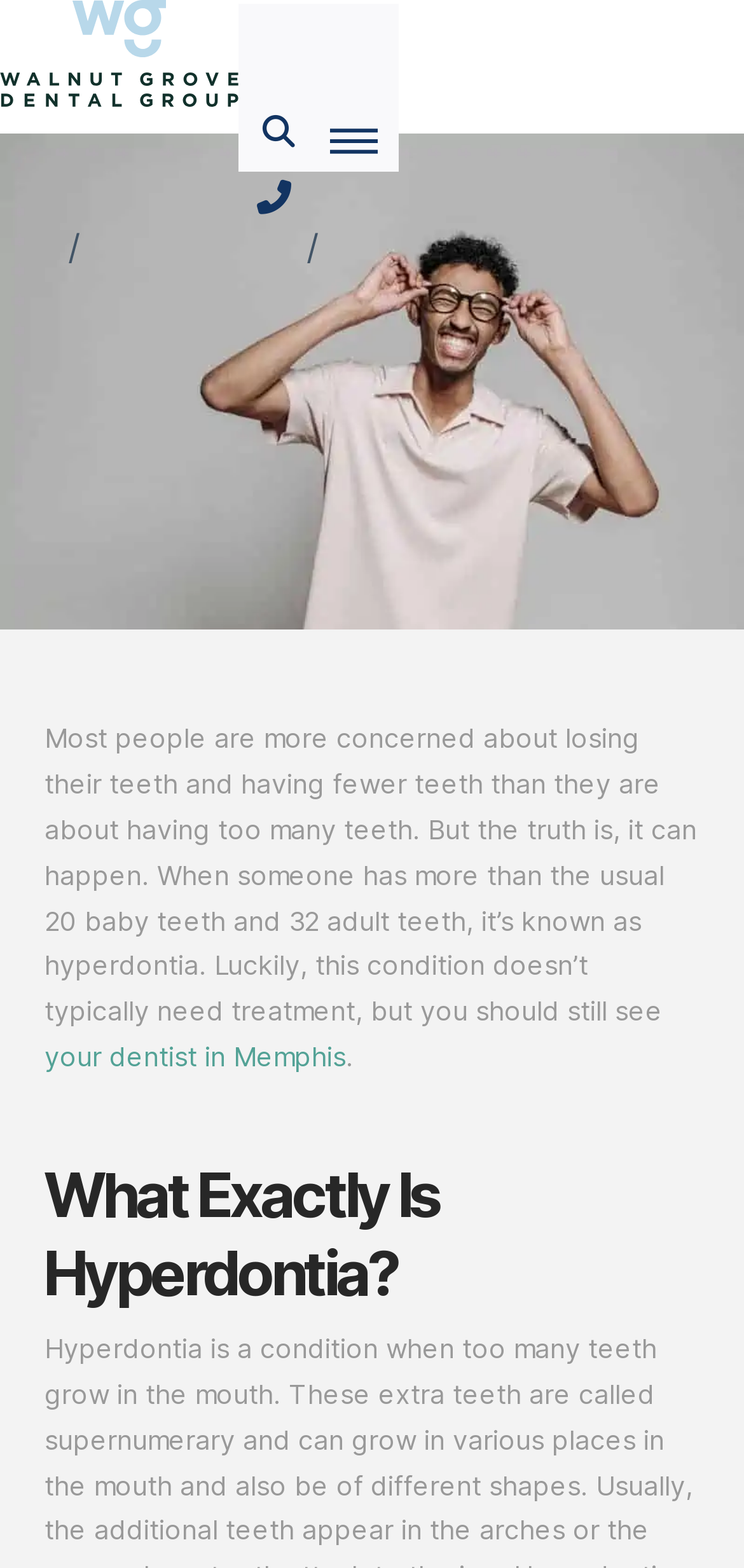Provide a short answer using a single word or phrase for the following question: 
What is the location of the dentist mentioned on the webpage?

Memphis